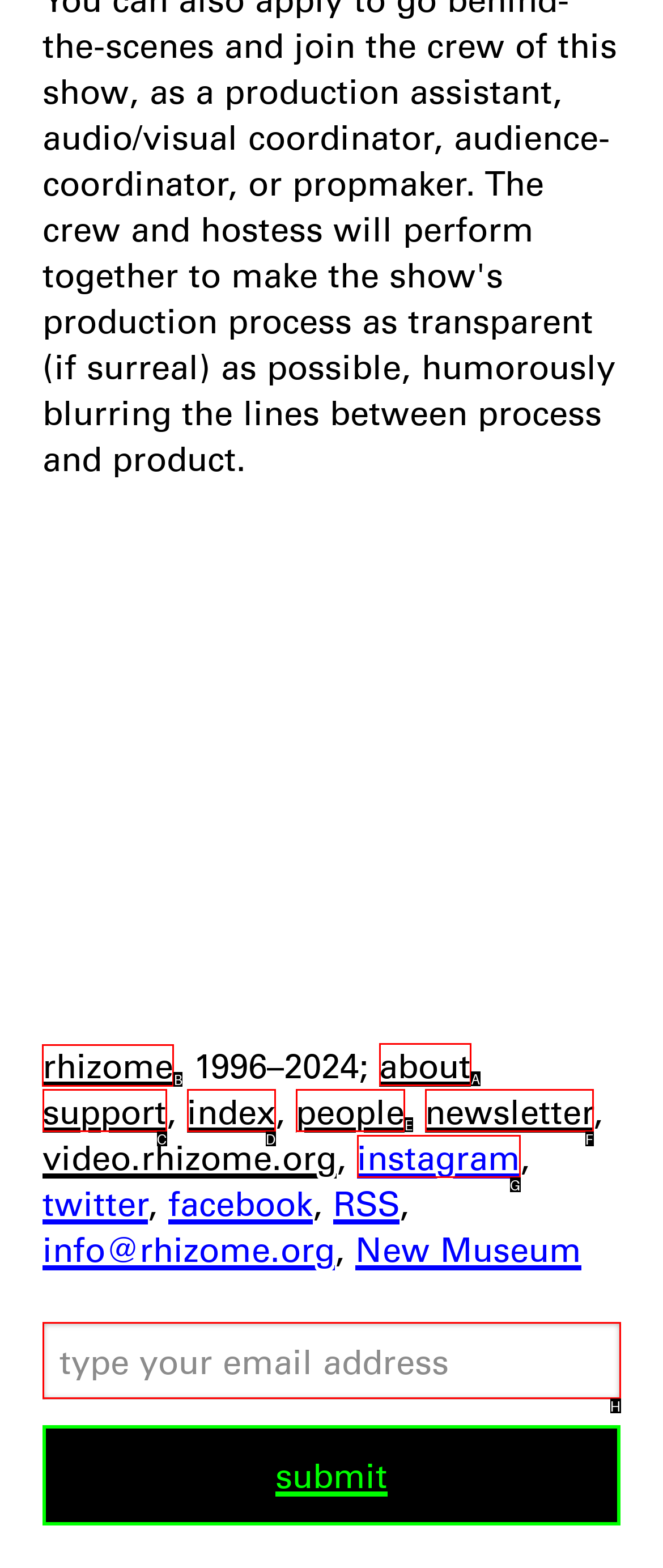Identify which lettered option completes the task: visit rhizome. Provide the letter of the correct choice.

B